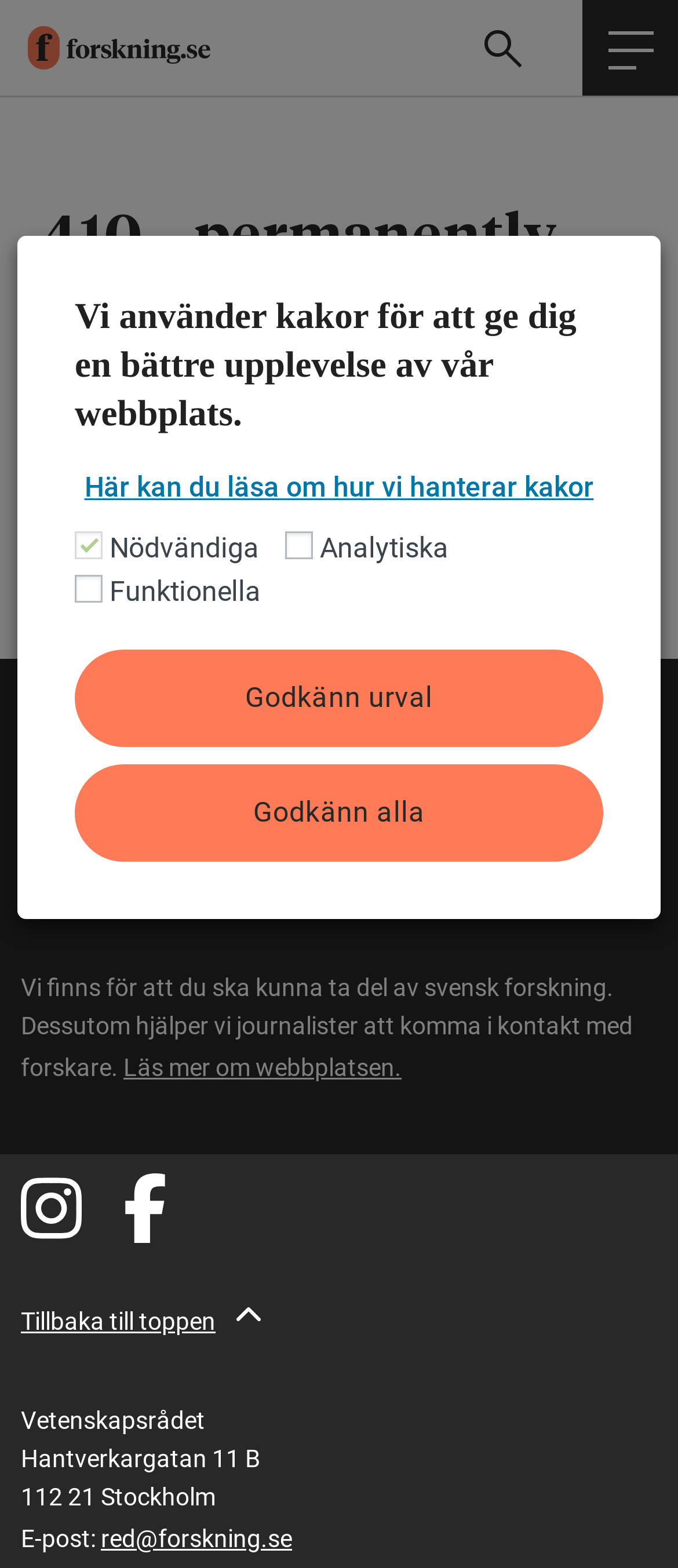Determine the bounding box coordinates of the element that should be clicked to execute the following command: "Visit forskning.se".

[0.0, 0.016, 0.311, 0.045]